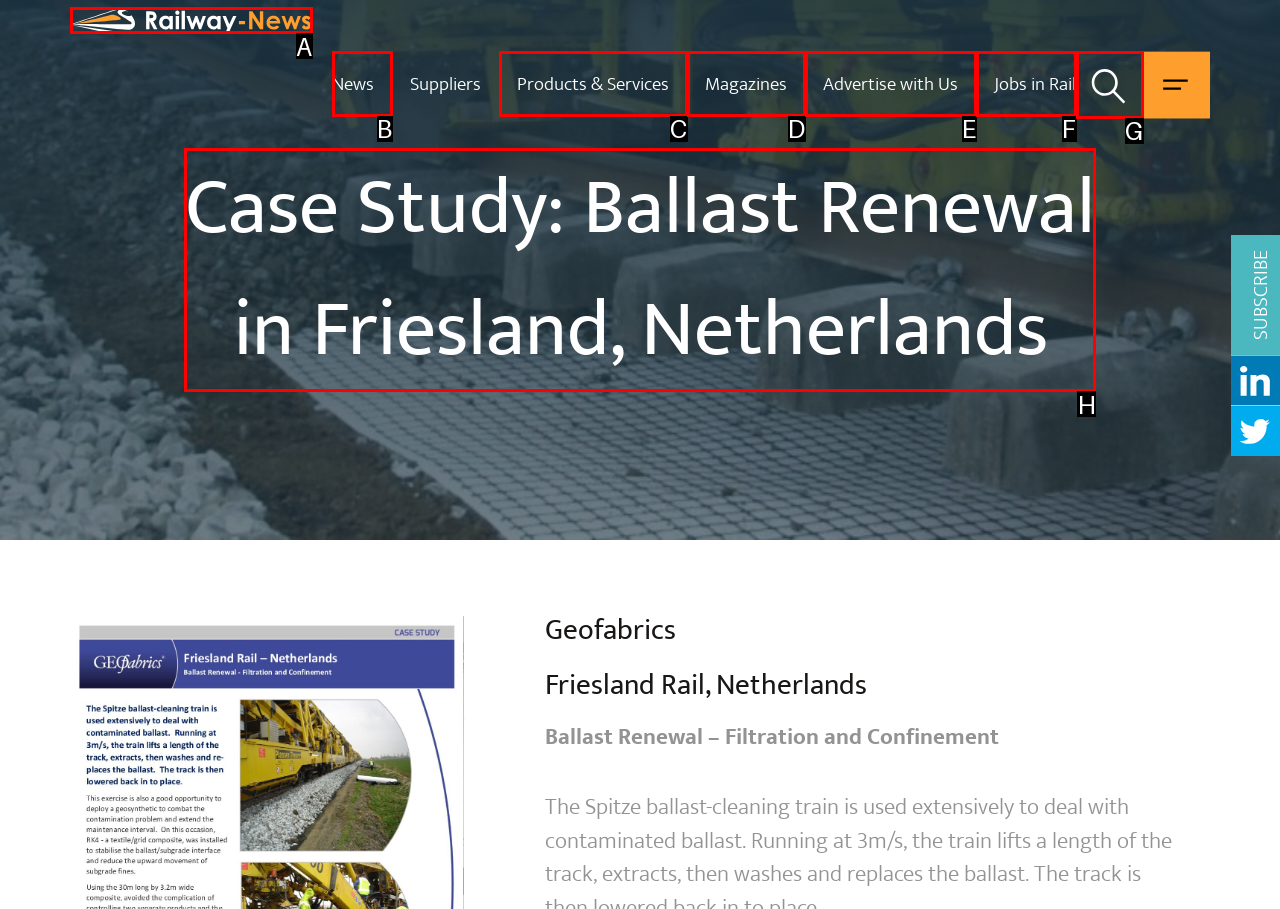Select the appropriate bounding box to fulfill the task: read case study Respond with the corresponding letter from the choices provided.

H